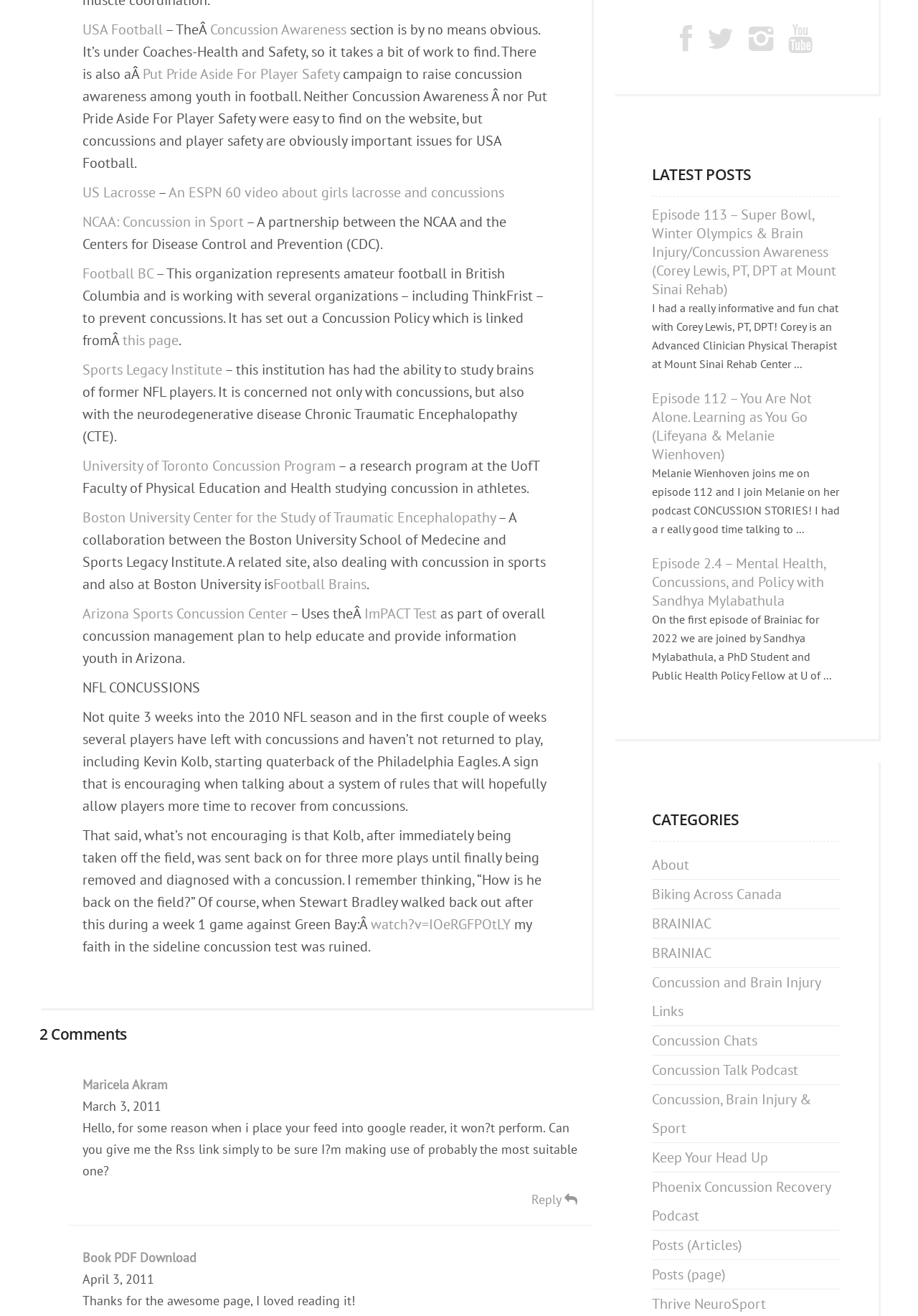Locate the bounding box coordinates of the item that should be clicked to fulfill the instruction: "Click on the link to USA Football".

[0.09, 0.015, 0.177, 0.029]